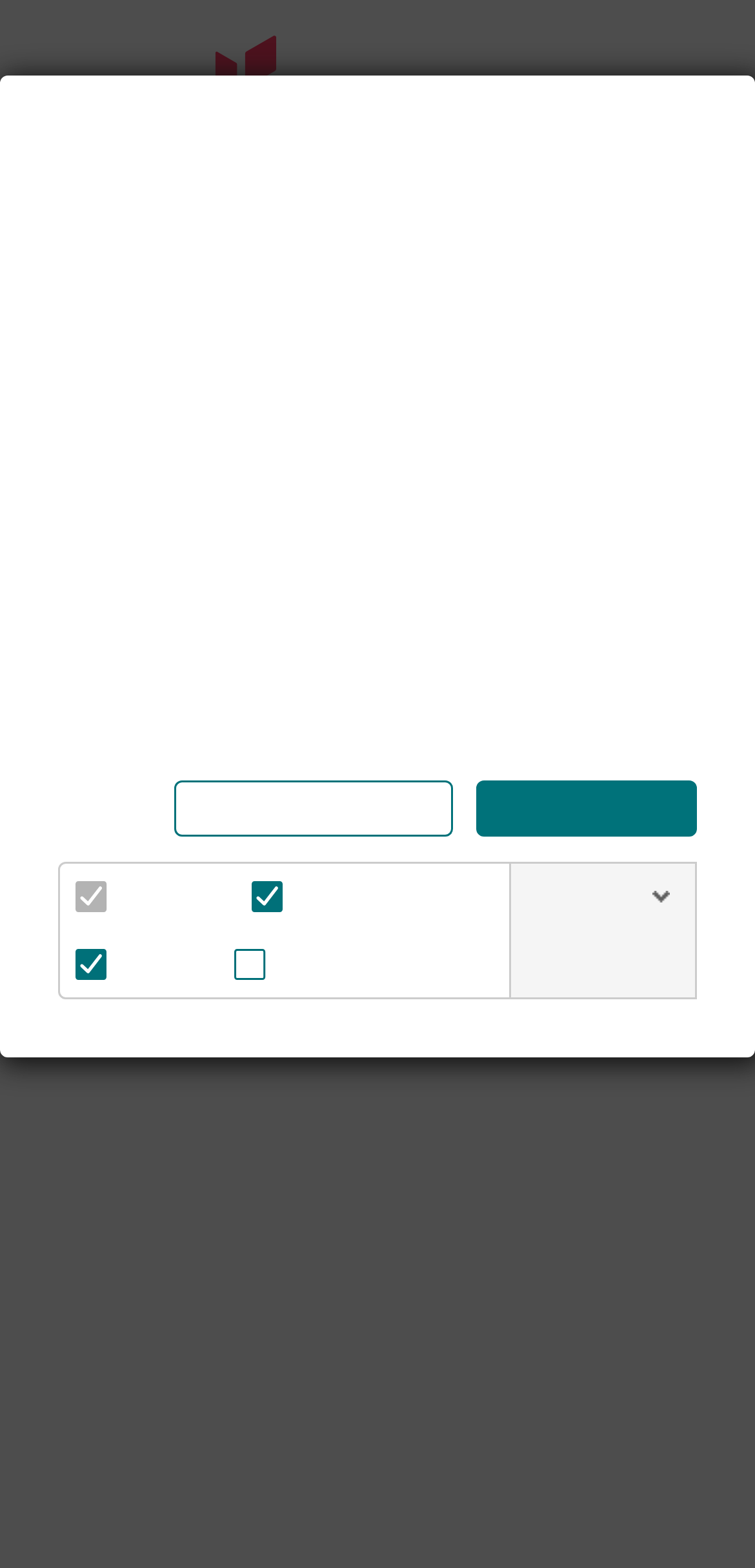Elaborate on the different components and information displayed on the webpage.

The webpage is about the Oseberg Field Centre, which is located in the North Sea and operated by Equinor. At the top of the page, there is a dialog box that informs users about the website's use of cookies. The dialog box contains a heading, a paragraph of text, and two buttons to accept or customize cookie preferences. Below the dialog box, there is a navigation menu with links to the Equinor home page, search, and language options.

The main content of the page is divided into two sections. On the left side, there is a heading that reads "The Oseberg Field Centre" and an image of the Oseberg Field Centre with a caption "Photo: Manfred Jarisch". On the right side, there is a list of links to different sections of the website, including "Home", "Energy", and "Fields and platforms". The current page is highlighted, with the text "Oseberg" displayed below the links.

There are three platforms mentioned in the webpage: Oseberg A, B, and D, as well as the unmanned Oseberg H platform. The webpage provides more information about the Oseberg Field Centre, but the details are not immediately visible and require further navigation.